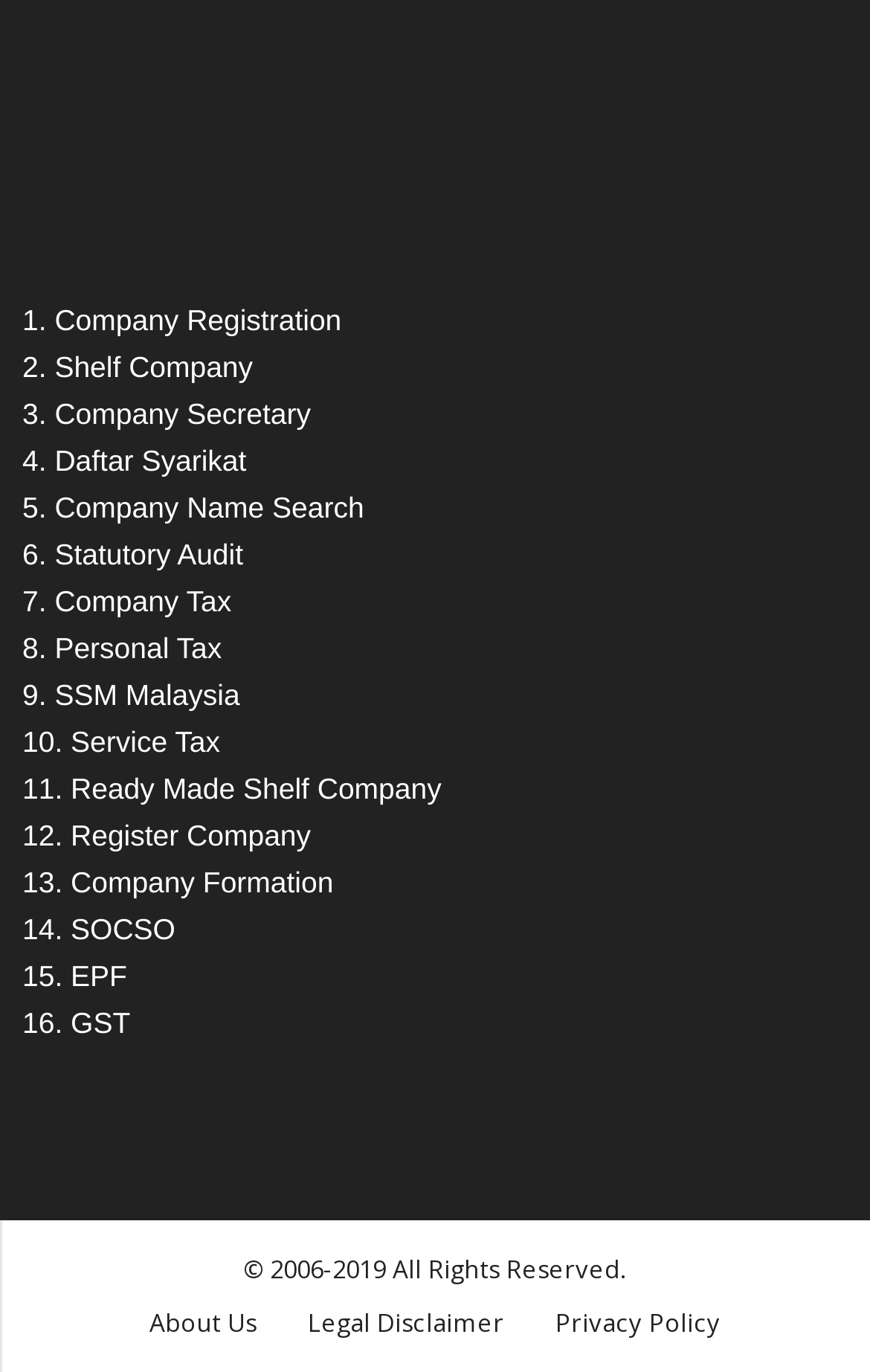How many services are listed?
Based on the visual, give a brief answer using one word or a short phrase.

16